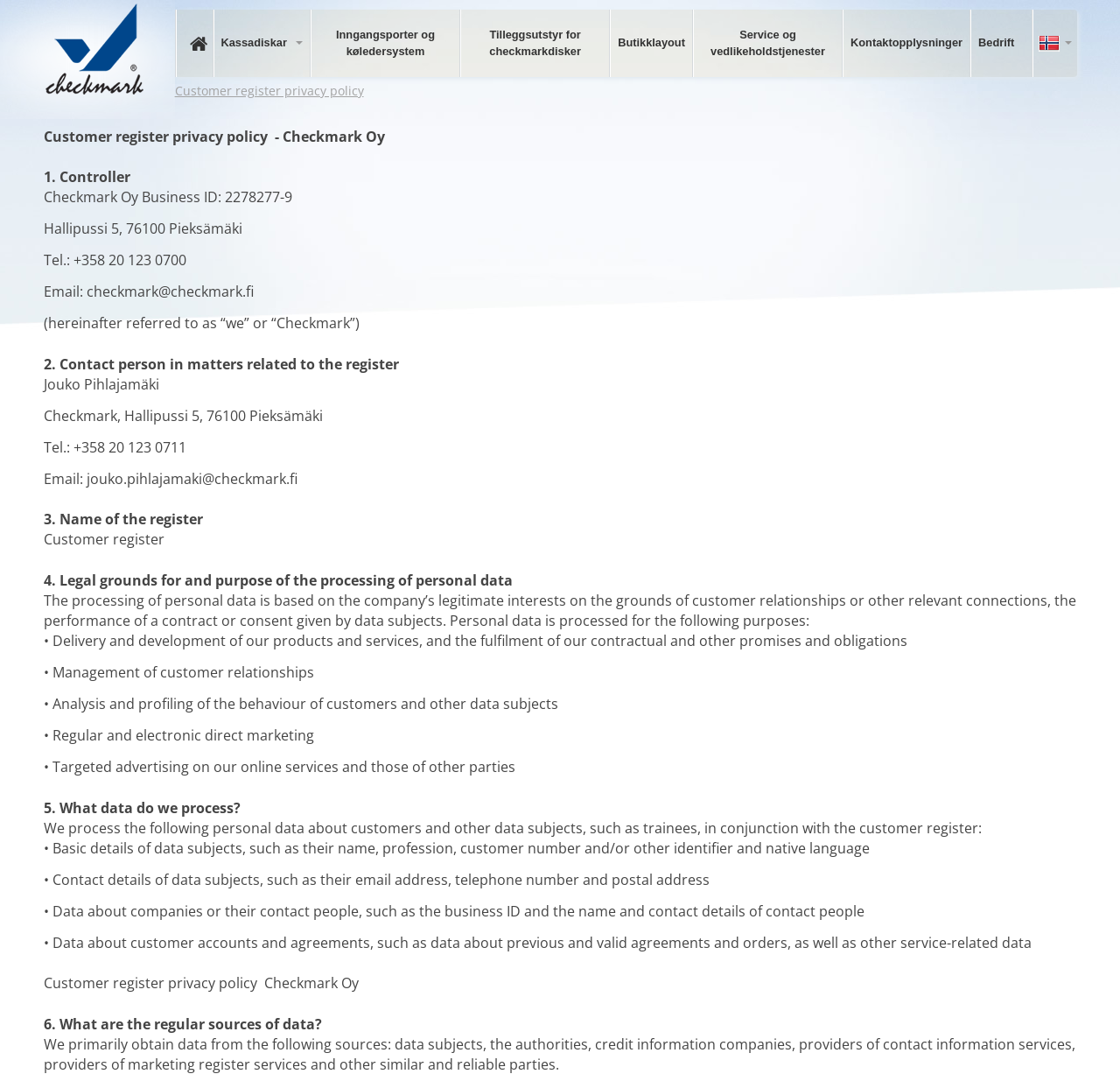Determine the bounding box of the UI component based on this description: "Service og vedlikeholdstjenester". The bounding box coordinates should be four float values between 0 and 1, i.e., [left, top, right, bottom].

[0.619, 0.009, 0.752, 0.072]